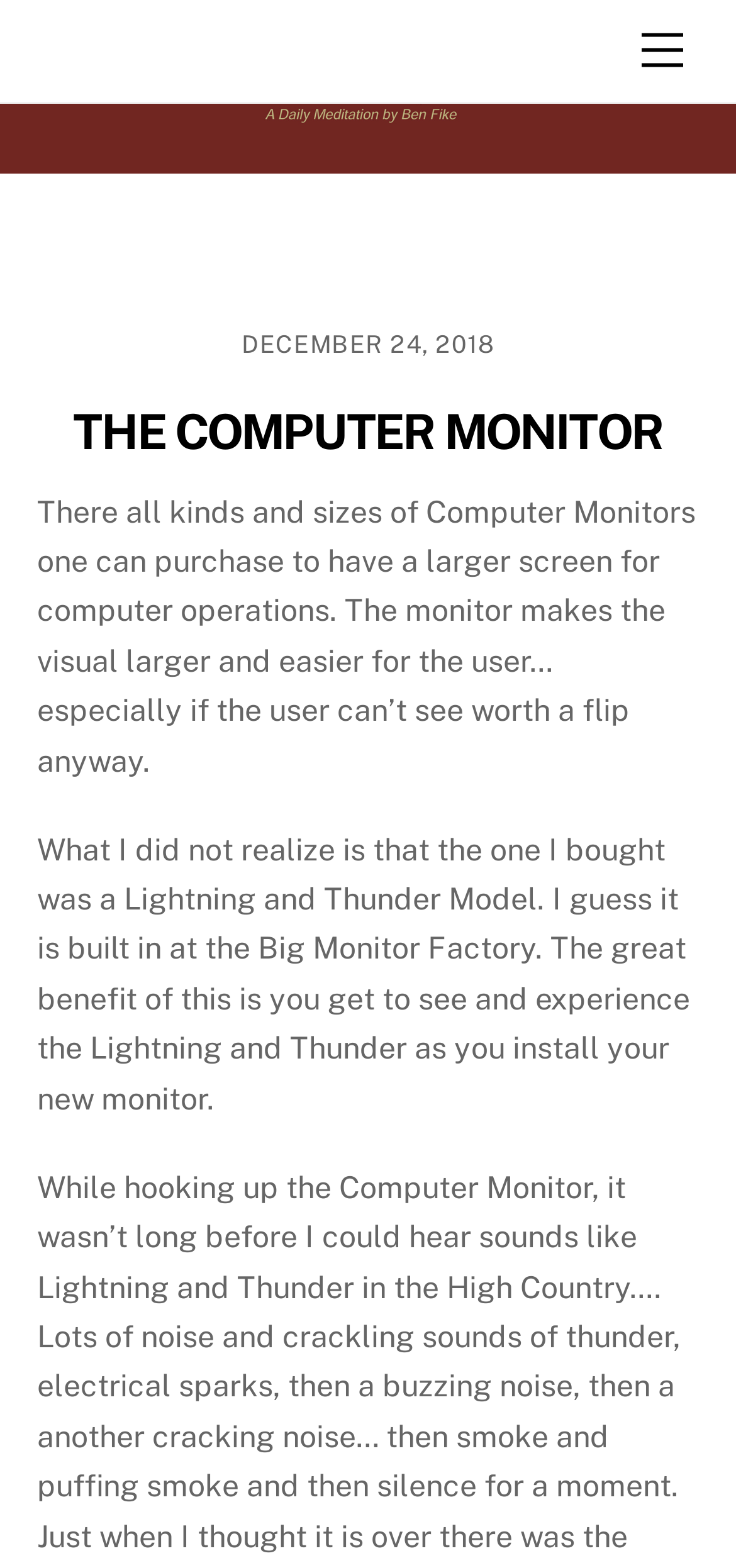Locate and generate the text content of the webpage's heading.

THE COMPUTER MONITOR